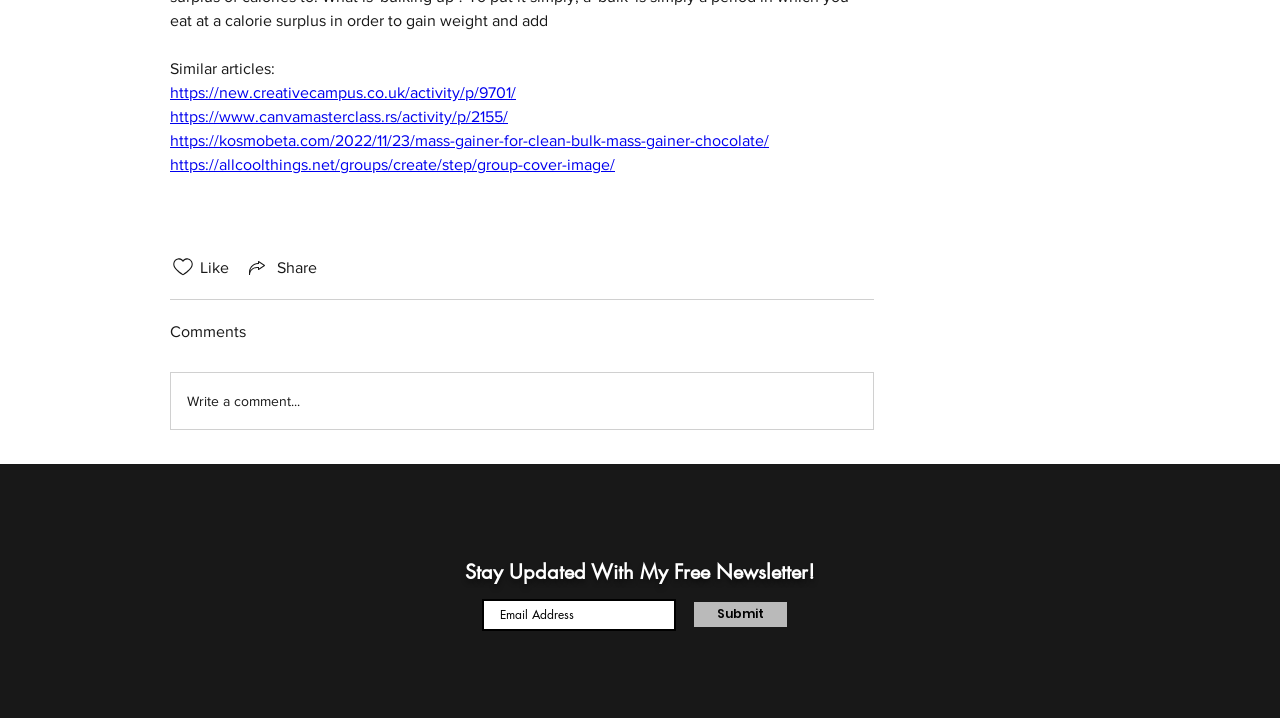Can you specify the bounding box coordinates for the region that should be clicked to fulfill this instruction: "Like the post".

[0.133, 0.355, 0.153, 0.389]